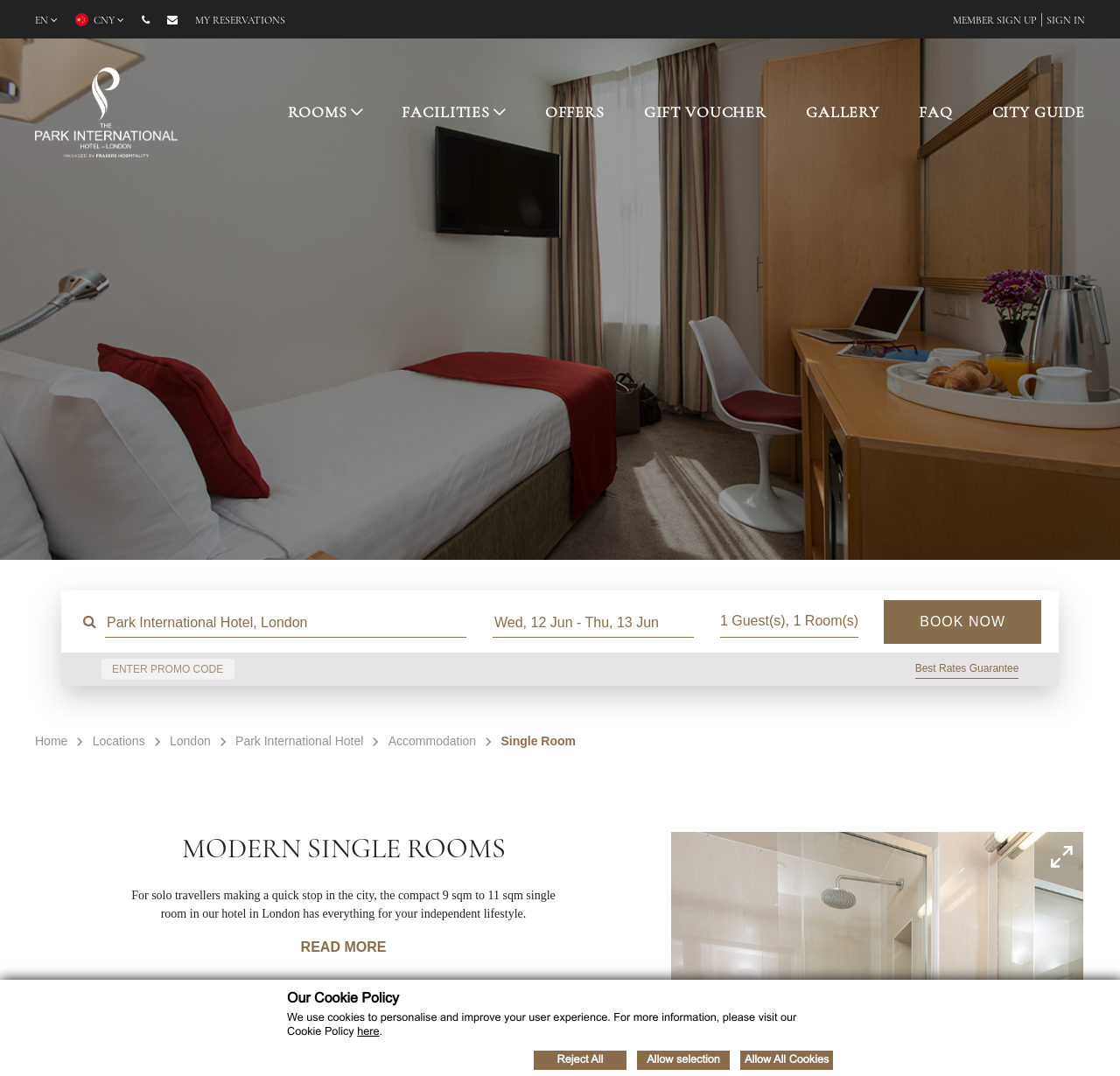Can you identify the bounding box coordinates of the clickable region needed to carry out this instruction: 'Book now'? The coordinates should be four float numbers within the range of 0 to 1, stated as [left, top, right, bottom].

[0.789, 0.557, 0.93, 0.598]